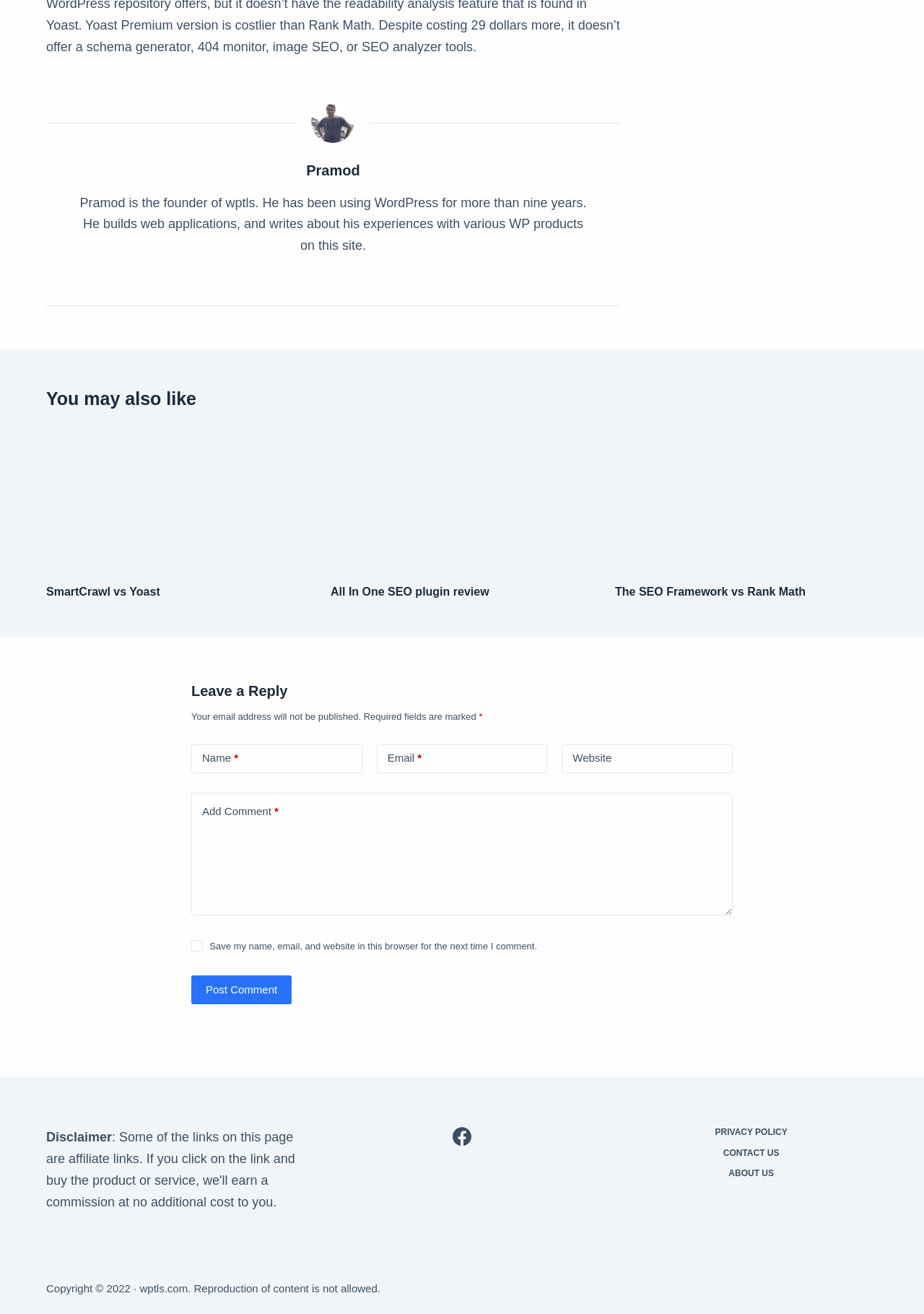Identify the bounding box for the UI element that is described as follows: "aria-label="Facebook"".

[0.49, 0.858, 0.51, 0.872]